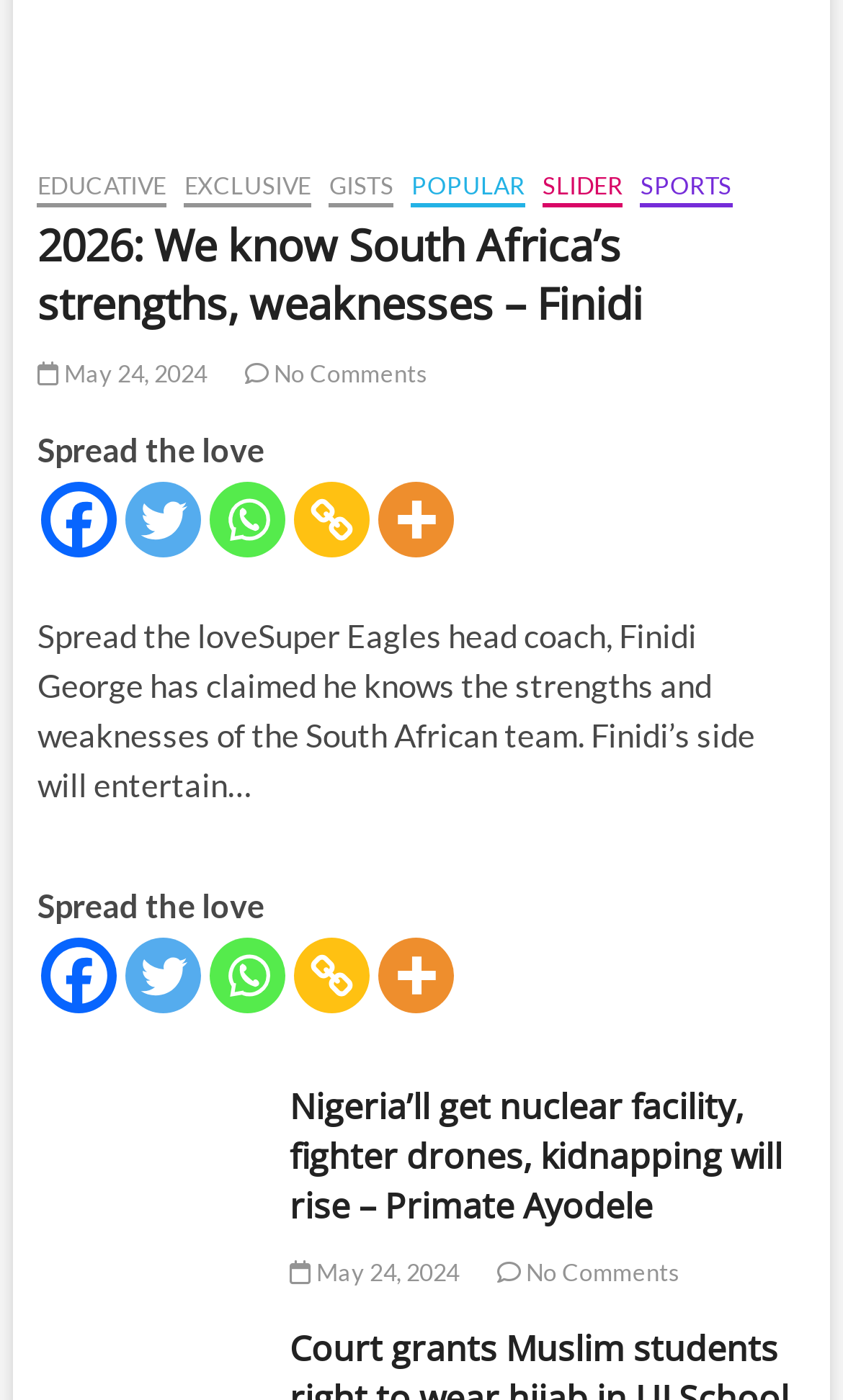What is the name of the South African team's opponent?
Using the visual information, reply with a single word or short phrase.

Nigeria